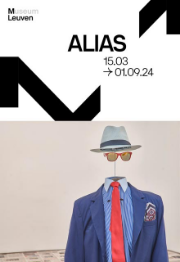Answer the following inquiry with a single word or phrase:
What is the color of the jacket?

Blue